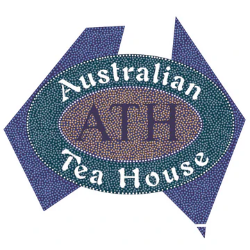Answer the question using only one word or a concise phrase: What does the logo reflect?

Brand's identity